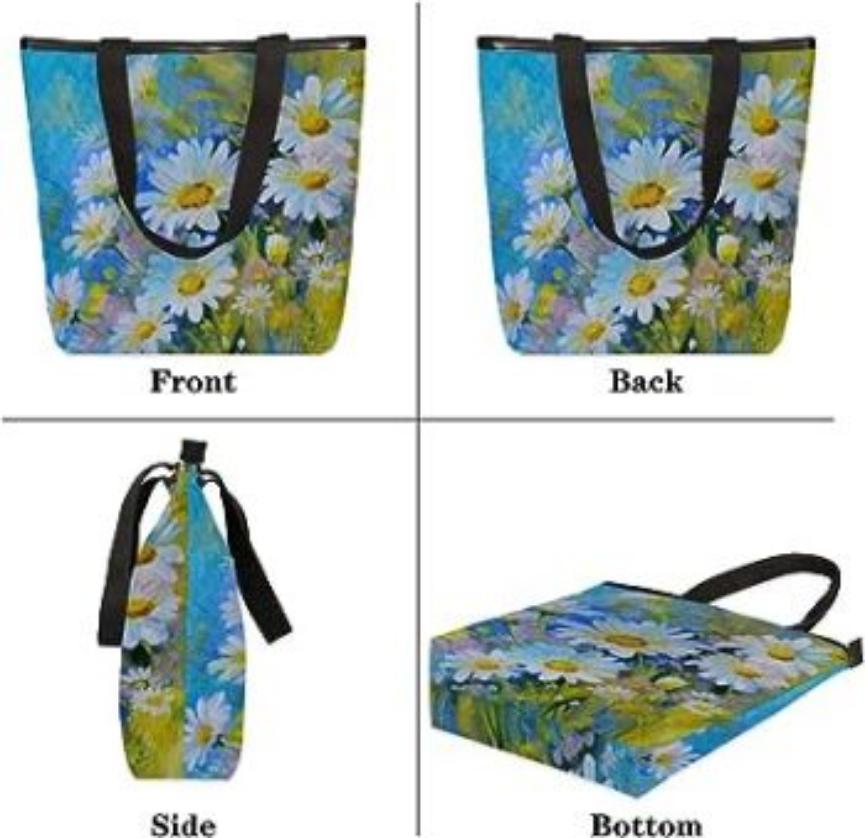Provide a thorough description of what you see in the image.

This image features a colorful tote bag showcasing a vibrant floral design, prominently featuring white daisies against a backdrop of blue and green hues. The tote is displayed from four angles: the front, back, side, and bottom. 

- **Front View**: The front displays a lively arrangement of daisies, capturing the essence of spring. The contrasting black straps provide a stylish touch and functionality.
- **Back View**: Similar to the front, the back maintains the same cheerful floral pattern, offering a uniform aesthetic from all angles.
- **Side View**: The side perspective highlights the bag's depth and shape, demonstrating its spaciousness and practical design.
- **Bottom View**: The bottom of the tote gives insight into its sturdy build, reinforced for durable use, making it ideal for various occasions, from casual outings to shopping trips.

This bag not only exemplifies a blend of artistic flair and everyday utility but also serves as a joyful accessory for any season.